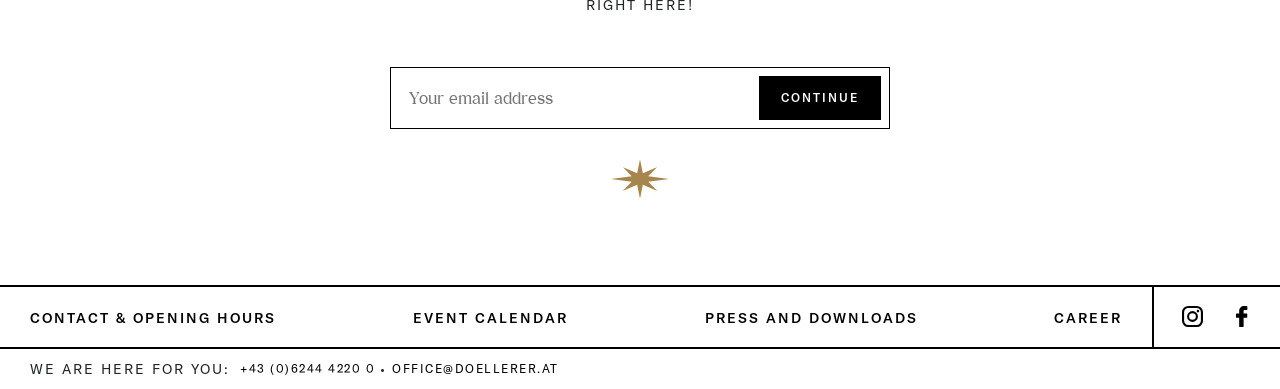Specify the bounding box coordinates of the area that needs to be clicked to achieve the following instruction: "Enter email for newsletter".

[0.312, 0.195, 0.593, 0.308]